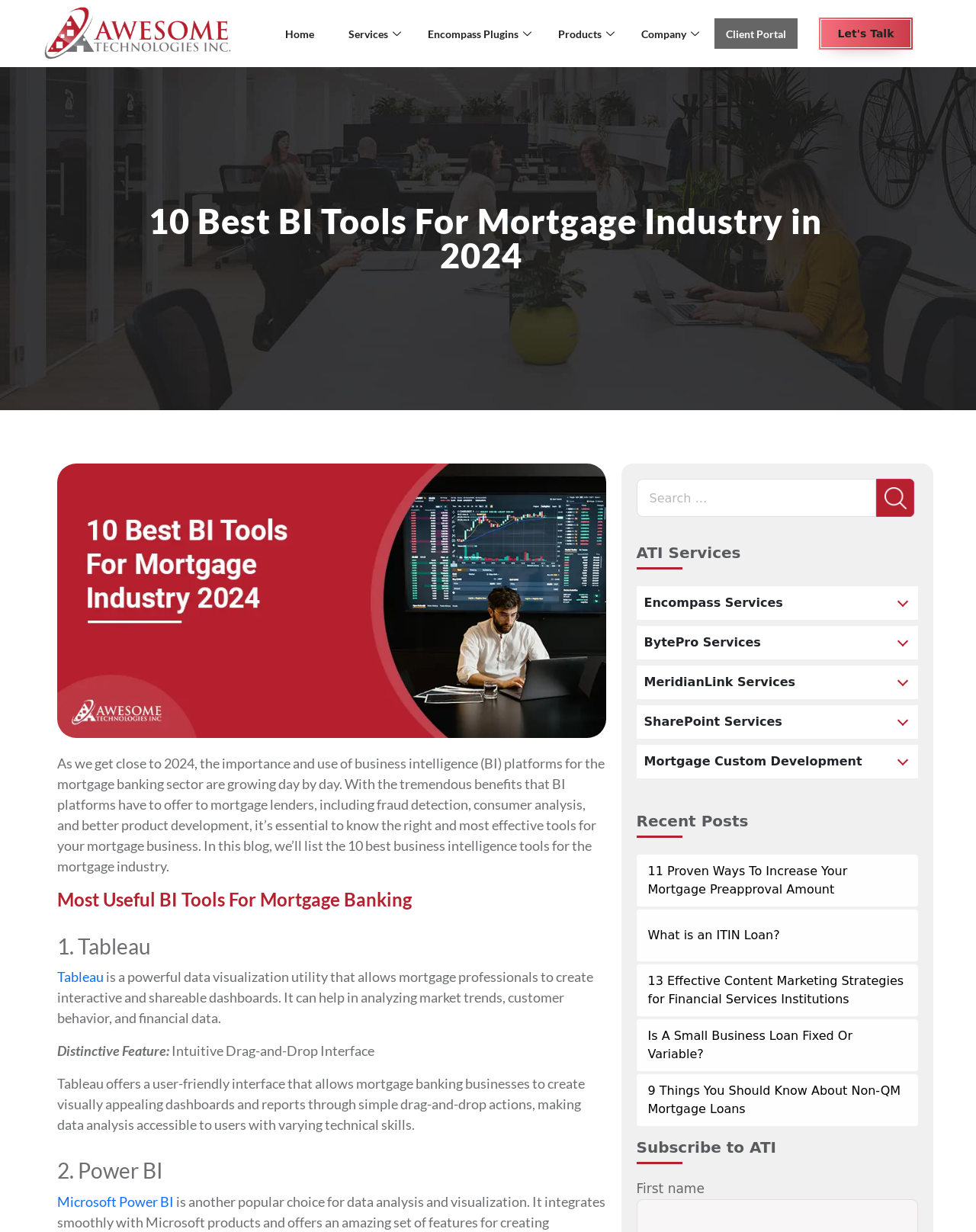Could you find the bounding box coordinates of the clickable area to complete this instruction: "Click the 'Home' link"?

[0.28, 0.006, 0.345, 0.049]